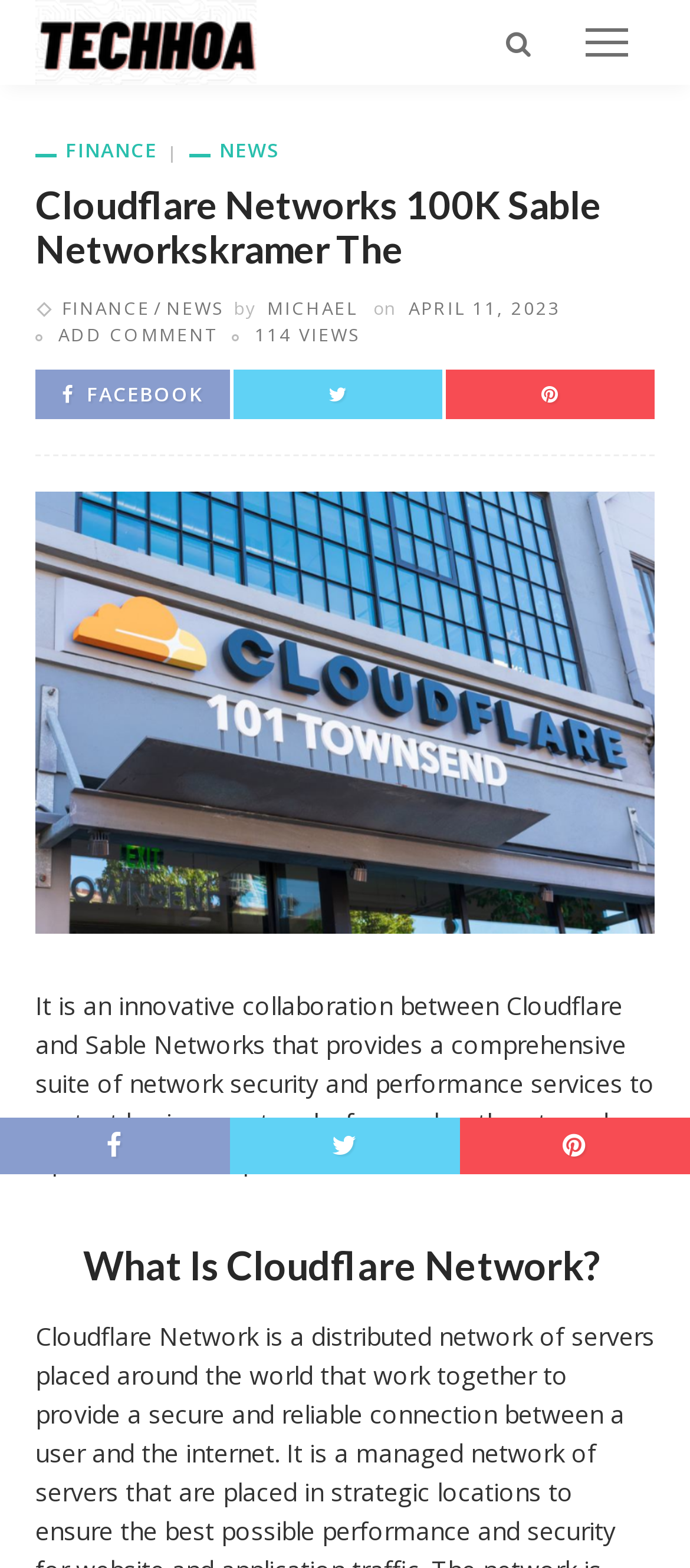Identify the bounding box coordinates of the clickable section necessary to follow the following instruction: "View the FINANCE page". The coordinates should be presented as four float numbers from 0 to 1, i.e., [left, top, right, bottom].

[0.09, 0.189, 0.218, 0.205]